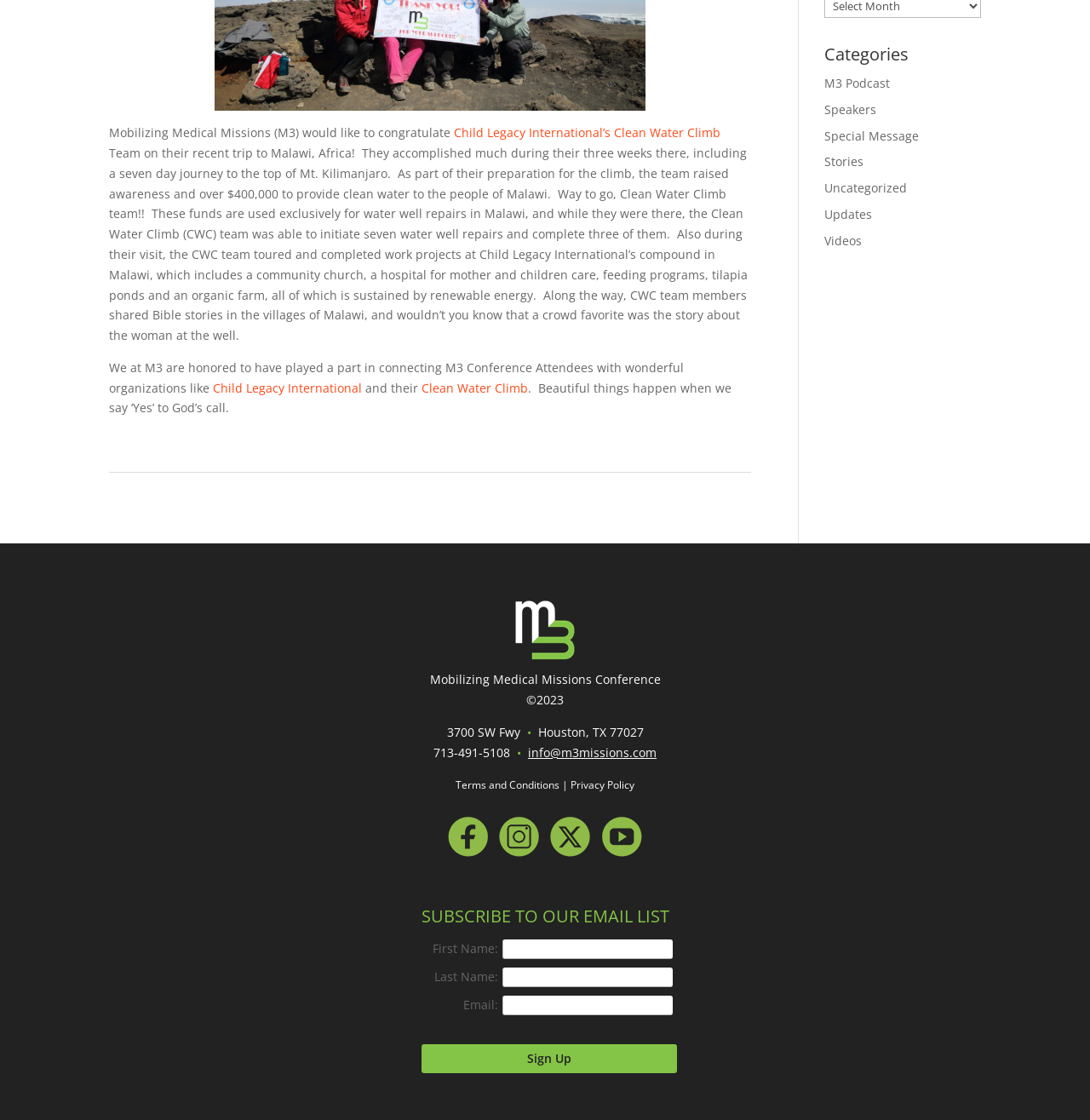Determine the bounding box for the HTML element described here: "Child Legacy International’s". The coordinates should be given as [left, top, right, bottom] with each number being a float between 0 and 1.

[0.416, 0.111, 0.56, 0.126]